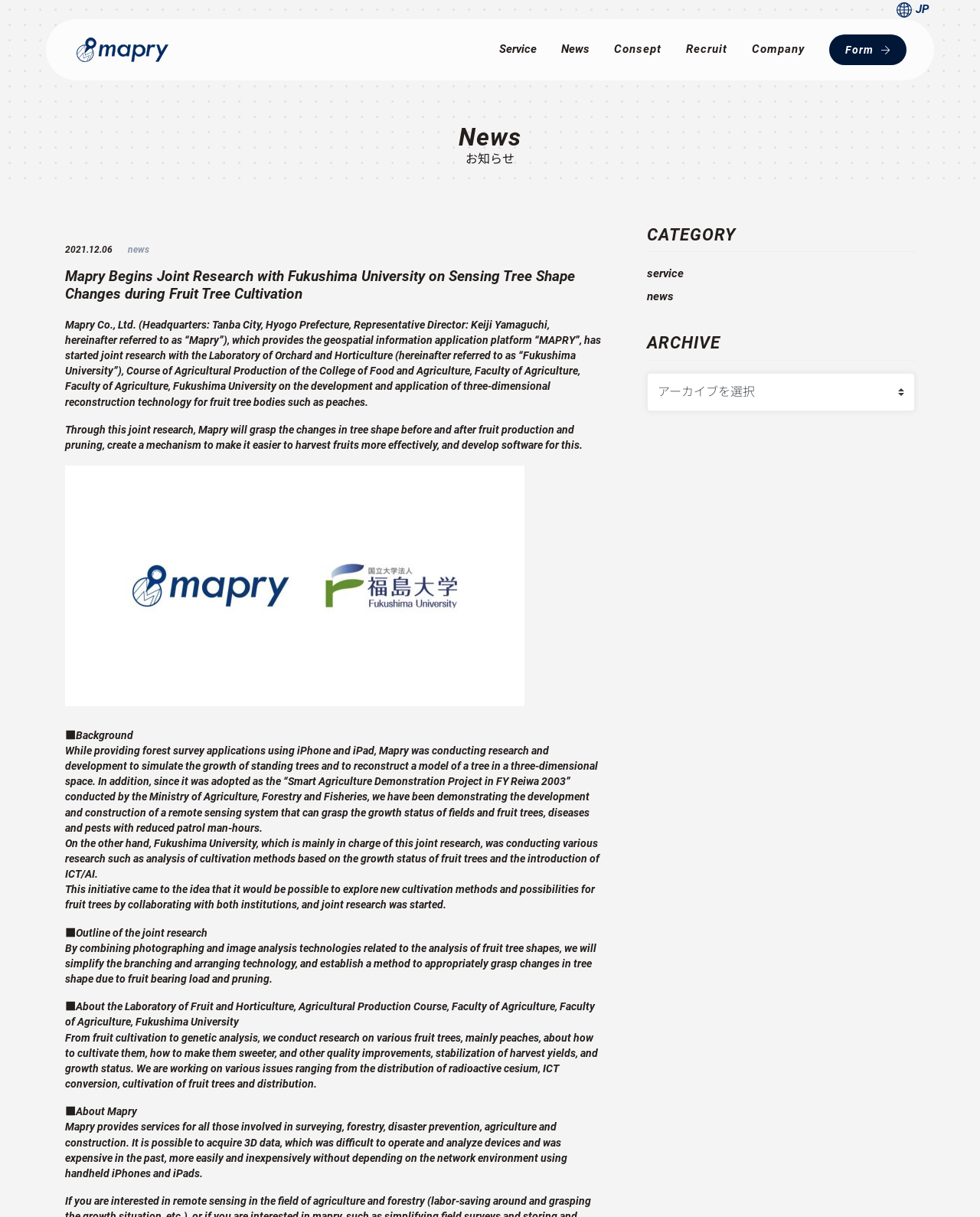Offer a meticulous caption that includes all visible features of the webpage.

The webpage is about Mapry Co., Ltd., a company that provides a geospatial information application platform. At the top of the page, there is a link to switch the language to Japanese. Below that, there is a heading with the company's logo and a link to the homepage.

On the left side of the page, there is a menu with three main categories: Service, Platform, and Hardware. Under Service, there are links to Forestry, Surveying, Lumber Inspection, Diameter, Coating, Agriculture, 3D, and Bridge. Under Platform, there are links to mapry platform, GIS, Forest Map, and 3D Wood Market. Under Hardware, there are links to LiDAR, GNSS, Drone, and MMS.

On the right side of the page, there is a news section with a heading "News" and a link to "Notice" and "Service Release". Below that, there are links to "Concept", "Recruit", "Company", and "Form".

The main content of the page is an article about Mapry's joint research with Fukushima University on sensing tree shape changes during fruit tree cultivation. The article has several sections, including an introduction, background, outline of the joint research, and about the Laboratory of Fruit and Horticulture, Agricultural Production Course, Faculty of Agriculture, Fukushima University. The article also includes information about Mapry and its services.

At the bottom of the page, there is a complementary section with links to categories, archives, and a combobox to select the month and year of the news articles.